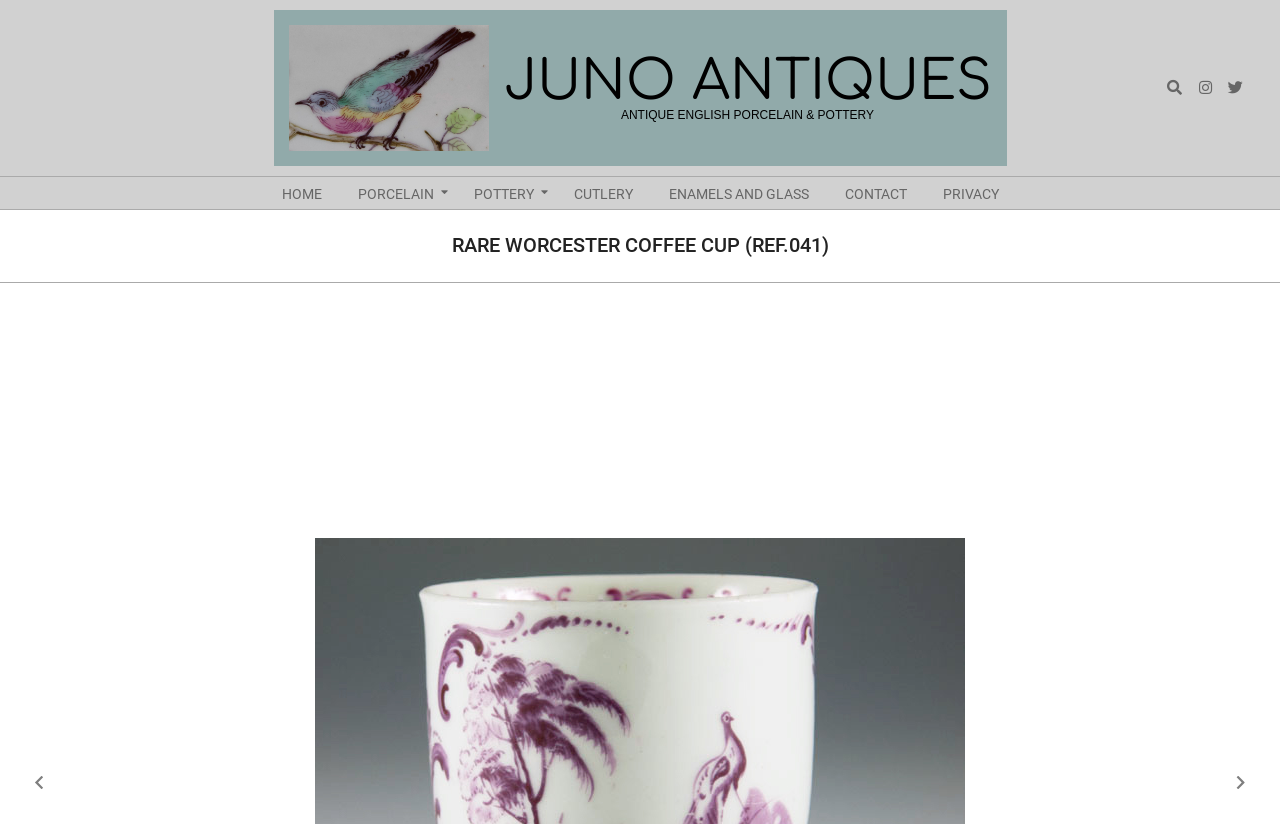Using the element description: "alt="JUNO ANTIQUES"", determine the bounding box coordinates. The coordinates should be in the format [left, top, right, bottom], with values between 0 and 1.

[0.225, 0.095, 0.382, 0.115]